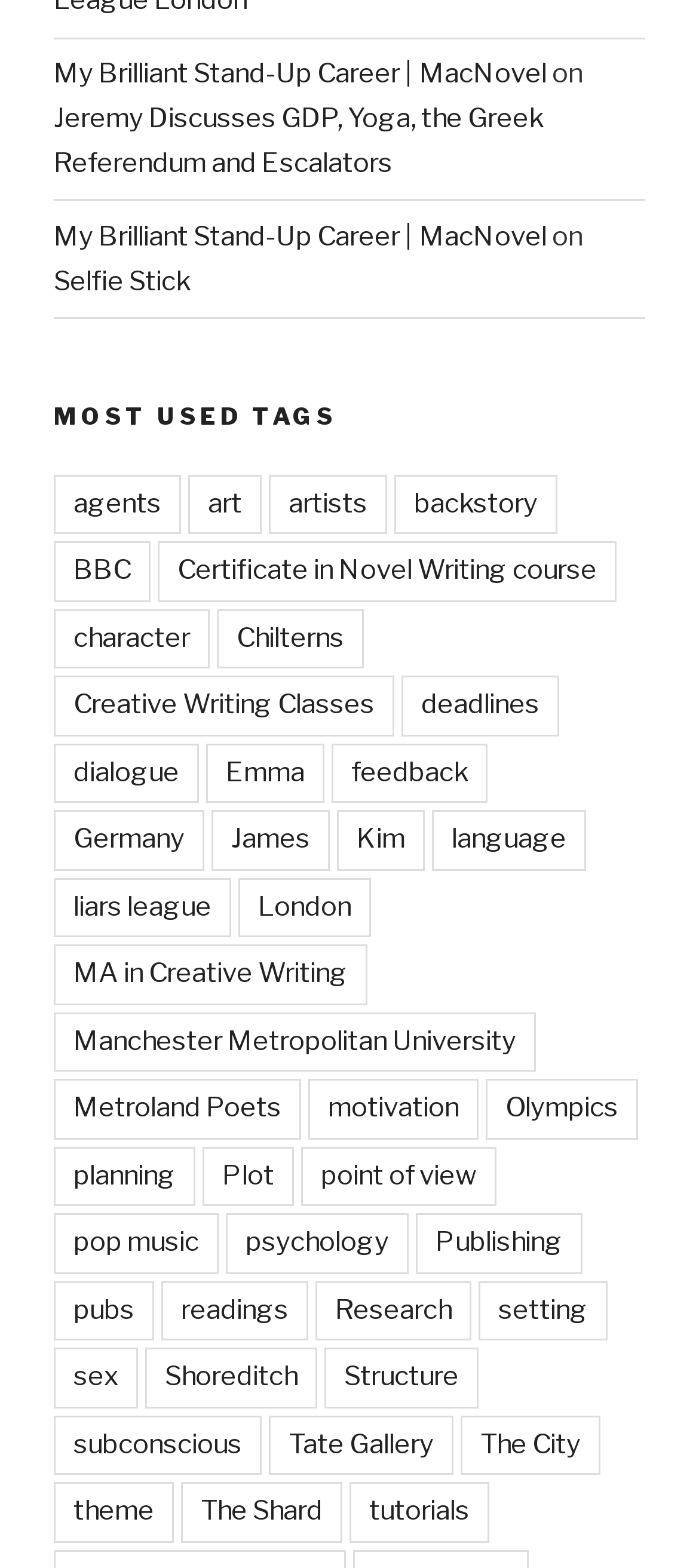Determine the bounding box coordinates for the element that should be clicked to follow this instruction: "View the page about Creative Writing Classes". The coordinates should be given as four float numbers between 0 and 1, in the format [left, top, right, bottom].

[0.077, 0.431, 0.564, 0.469]